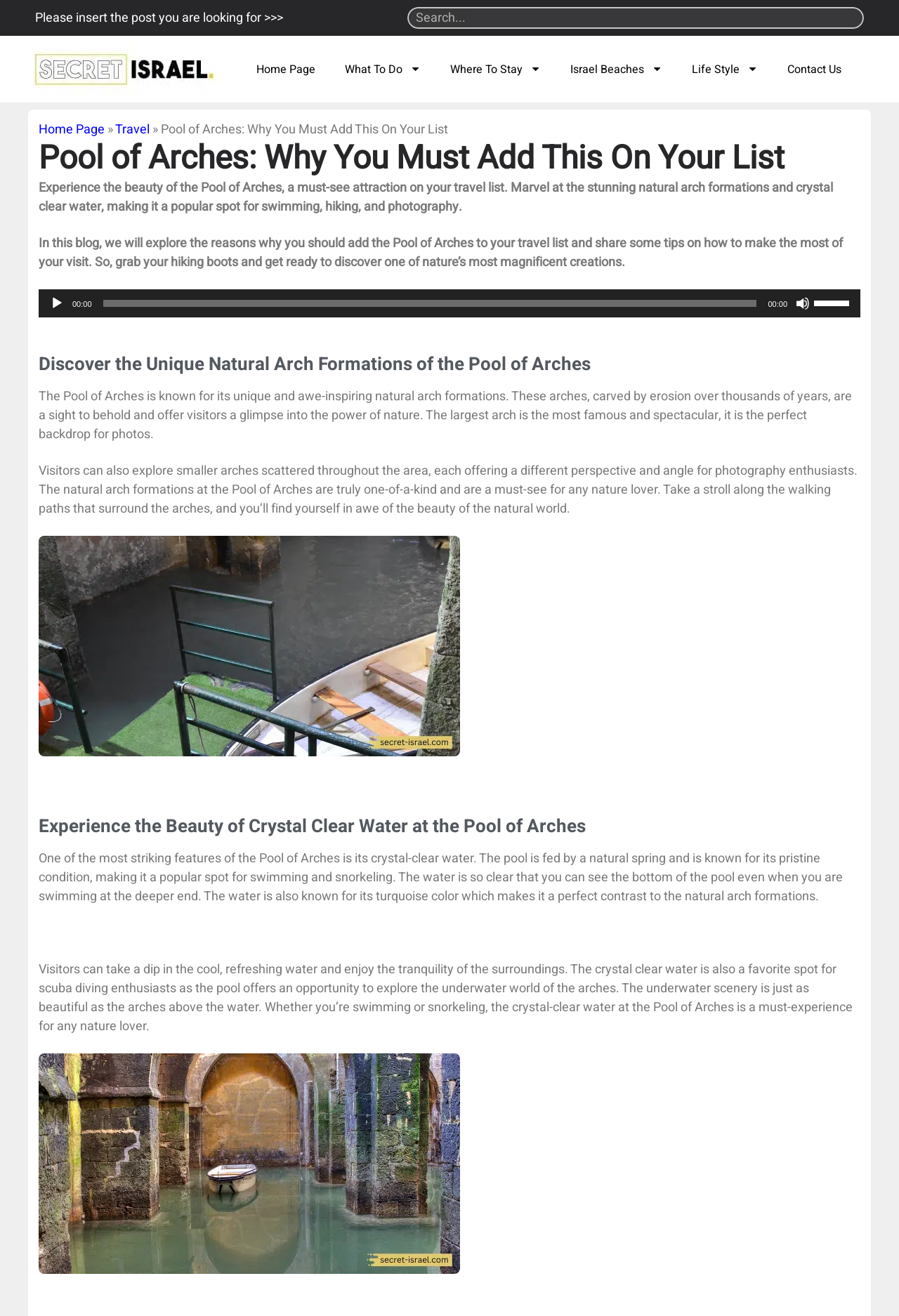Based on the image, provide a detailed and complete answer to the question: 
What is the main attraction at the Pool of Arches?

The webpage highlights the unique natural arch formations at the Pool of Arches, which are carved by erosion over thousands of years, making them a sight to behold and a popular spot for photography.